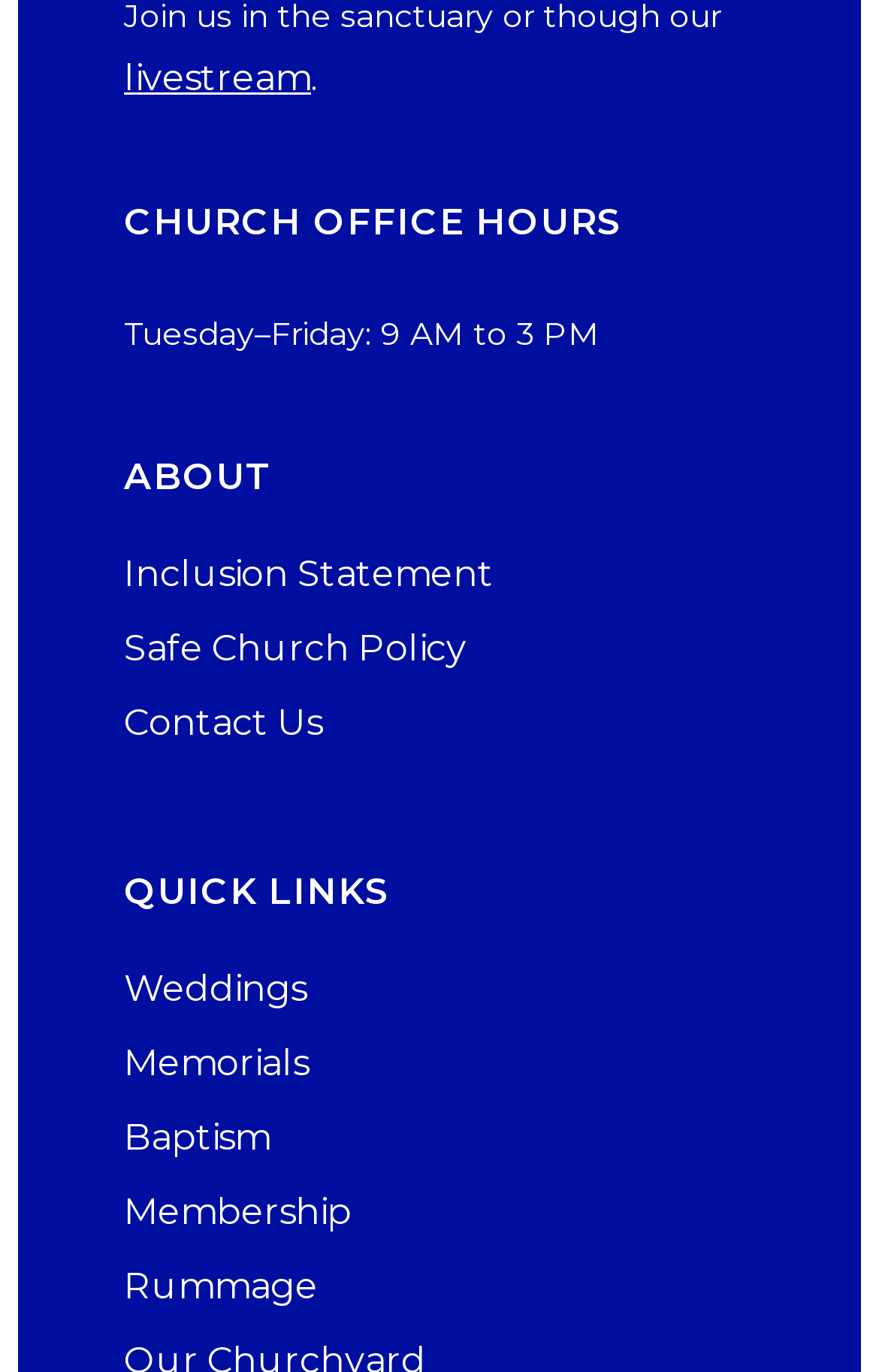Identify the bounding box coordinates of the clickable region necessary to fulfill the following instruction: "learn about weddings". The bounding box coordinates should be four float numbers between 0 and 1, i.e., [left, top, right, bottom].

[0.141, 0.708, 0.859, 0.734]